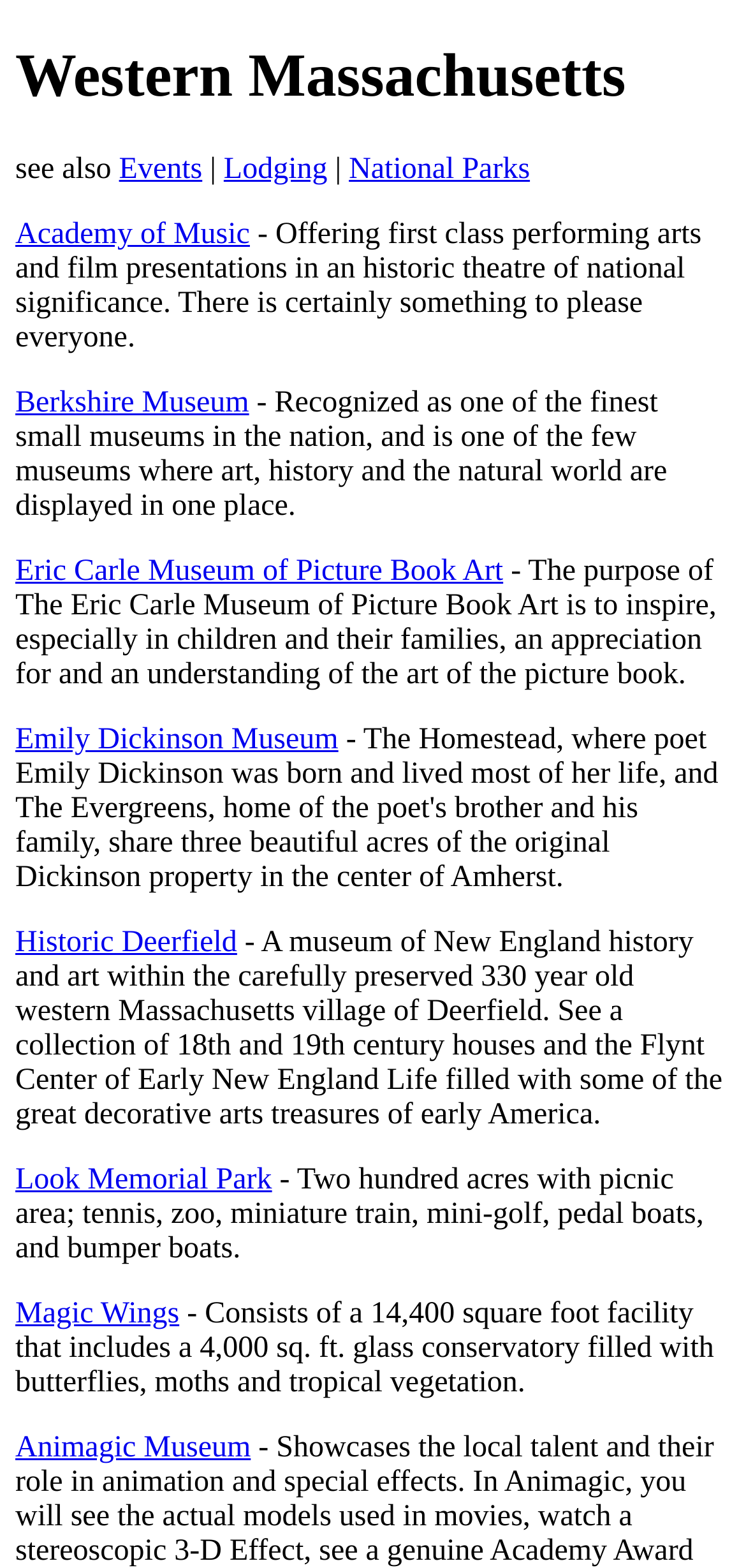Find the bounding box coordinates of the element to click in order to complete the given instruction: "learn about the Berkshire Museum."

[0.021, 0.246, 0.334, 0.267]